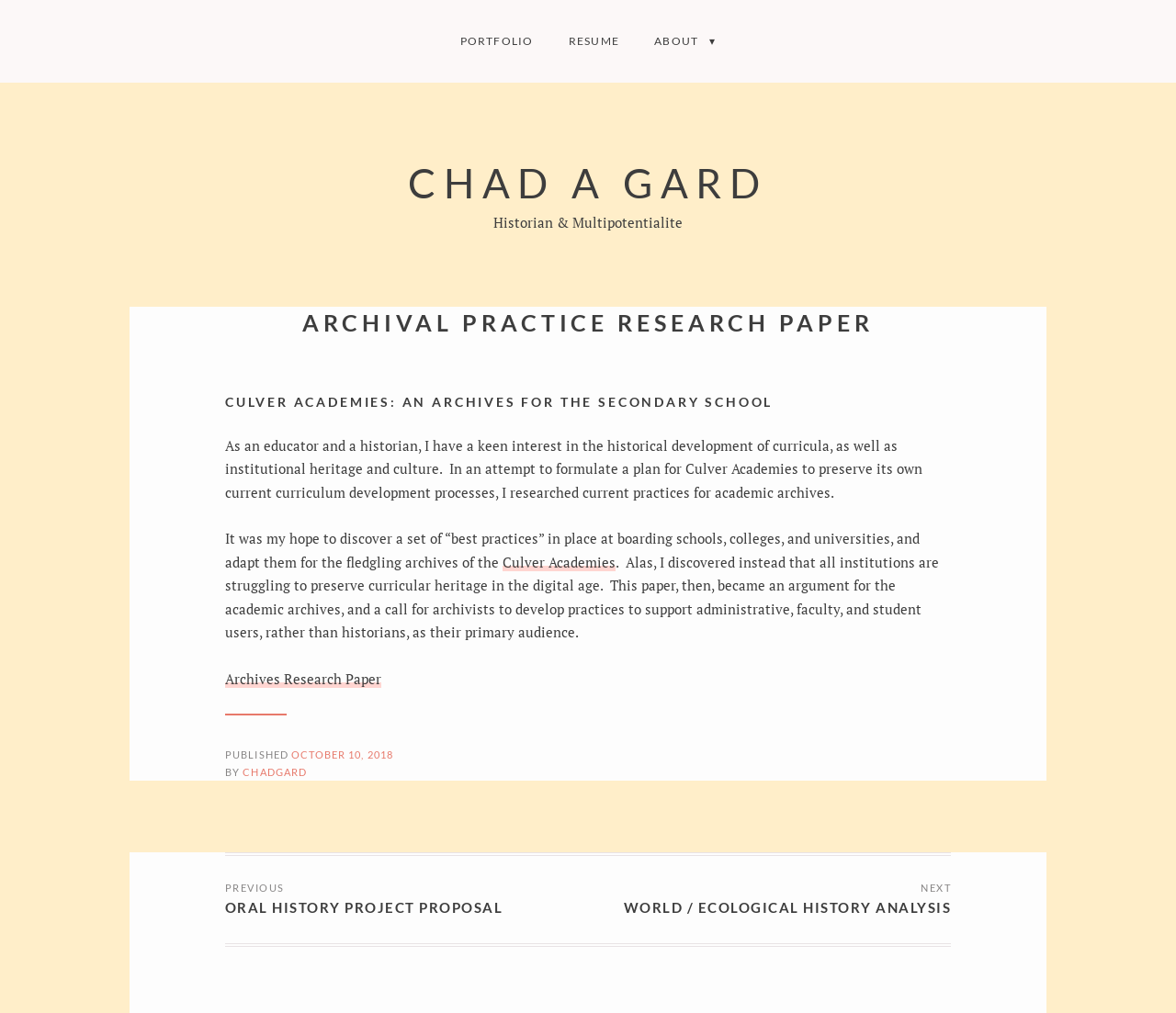What is the author's profession?
Based on the image, give a one-word or short phrase answer.

Historian & educator